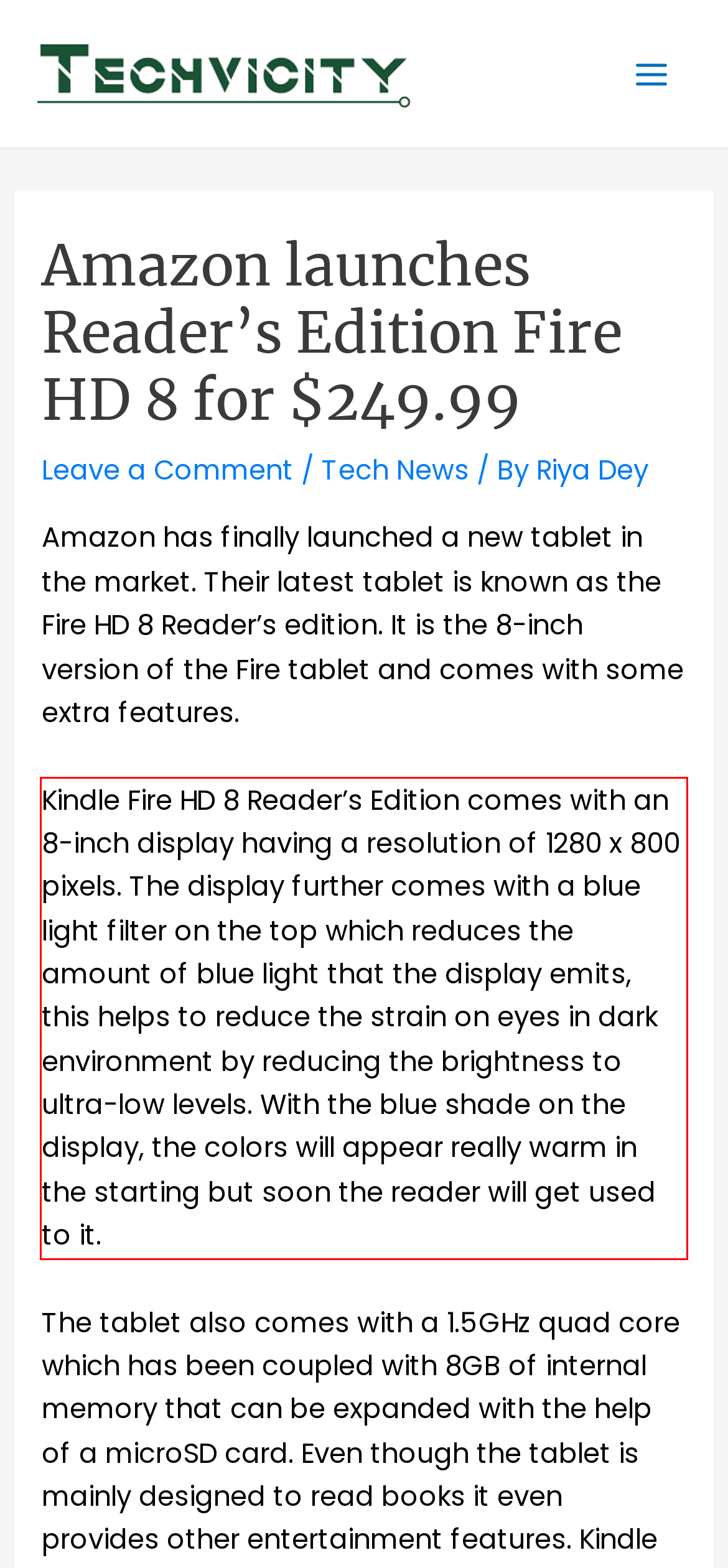Look at the screenshot of the webpage, locate the red rectangle bounding box, and generate the text content that it contains.

Kindle Fire HD 8 Reader’s Edition comes with an 8-inch display having a resolution of 1280 x 800 pixels. The display further comes with a blue light filter on the top which reduces the amount of blue light that the display emits, this helps to reduce the strain on eyes in dark environment by reducing the brightness to ultra-low levels. With the blue shade on the display, the colors will appear really warm in the starting but soon the reader will get used to it.